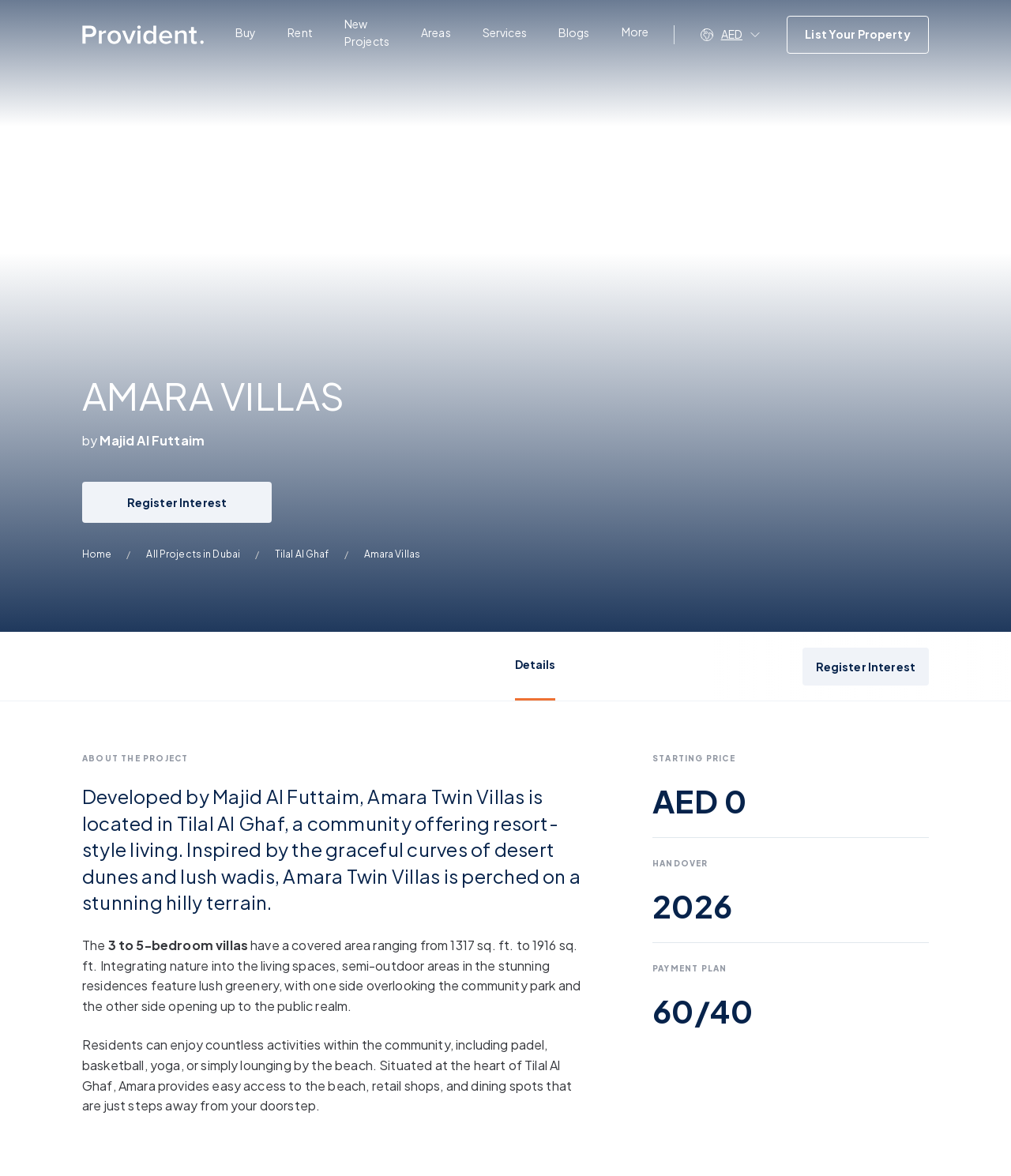Based on the element description: "Home", identify the UI element and provide its bounding box coordinates. Use four float numbers between 0 and 1, [left, top, right, bottom].

[0.081, 0.466, 0.111, 0.478]